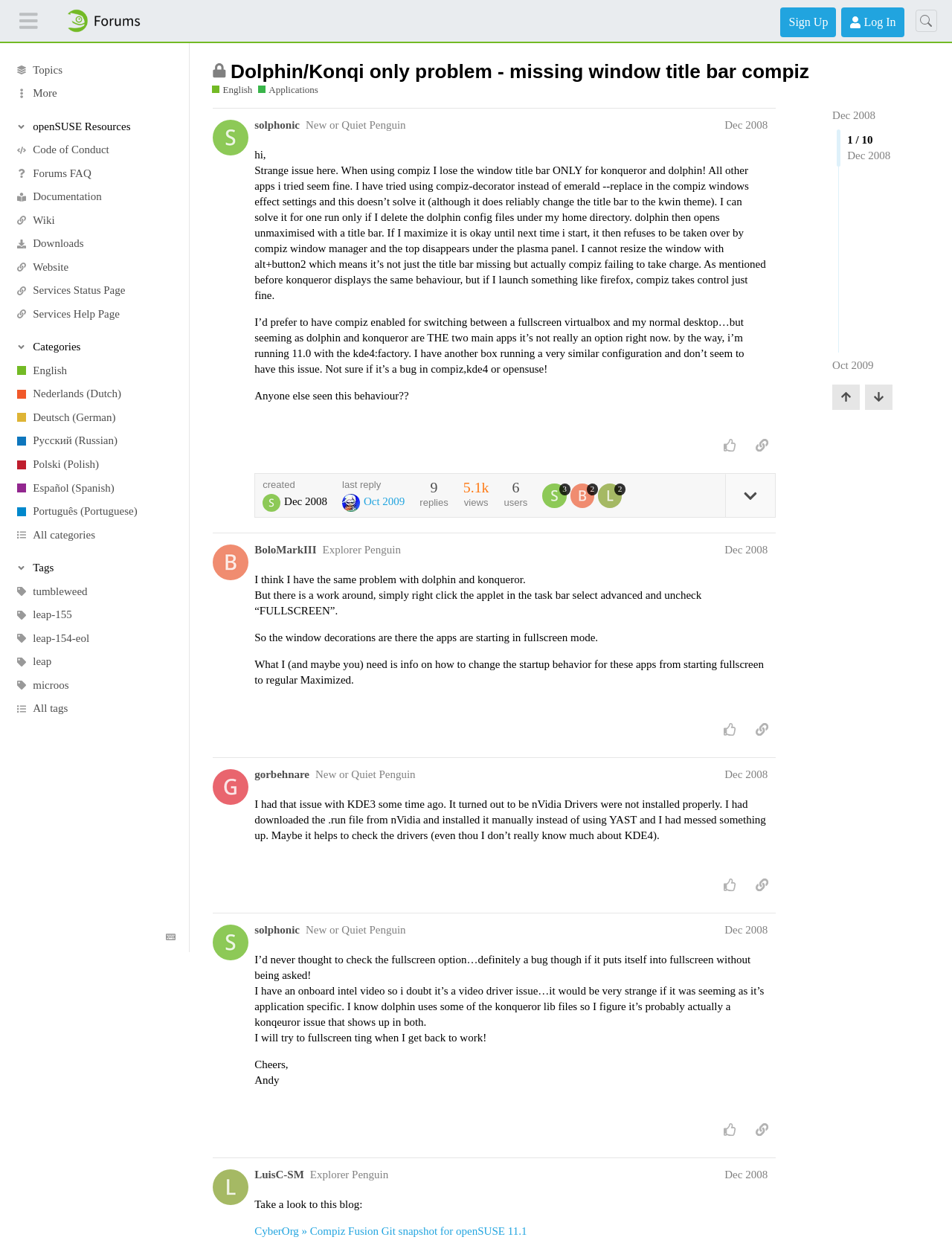Find the bounding box coordinates for the area that should be clicked to accomplish the instruction: "Click on the 'Sign Up' button".

[0.82, 0.006, 0.878, 0.03]